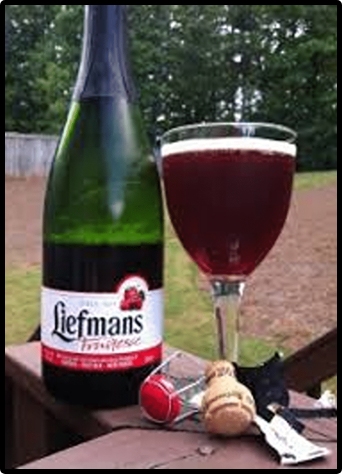Please reply with a single word or brief phrase to the question: 
What type of beer is Liefmans Fruitesse?

Fruit beer